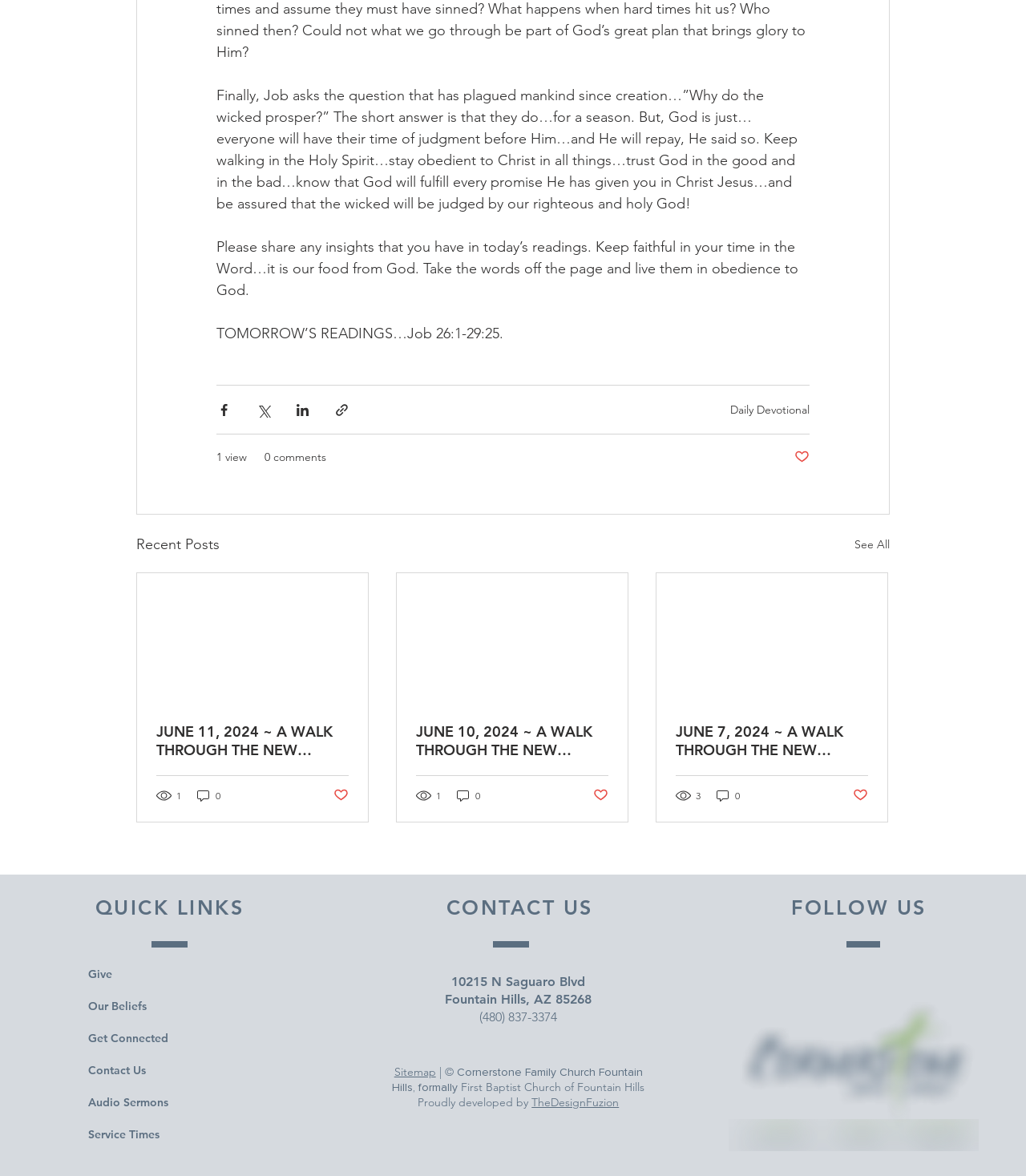Determine the bounding box coordinates of the UI element described below. Use the format (top-left x, top-left y, bottom-right x, bottom-right y) with floating point numbers between 0 and 1: Over the Counter Diet Pills

None